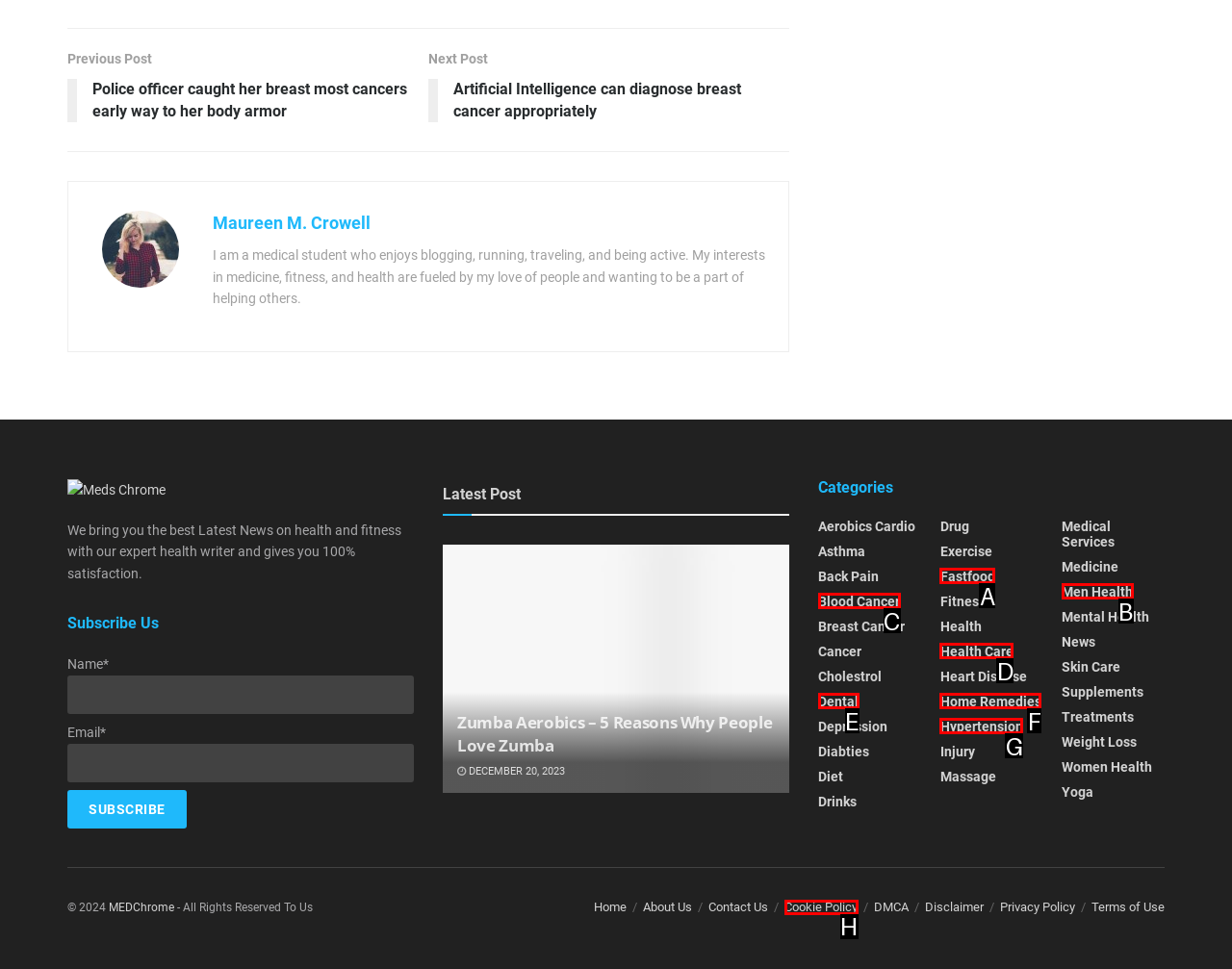Select the letter of the HTML element that best fits the description: Health Care
Answer with the corresponding letter from the provided choices.

D